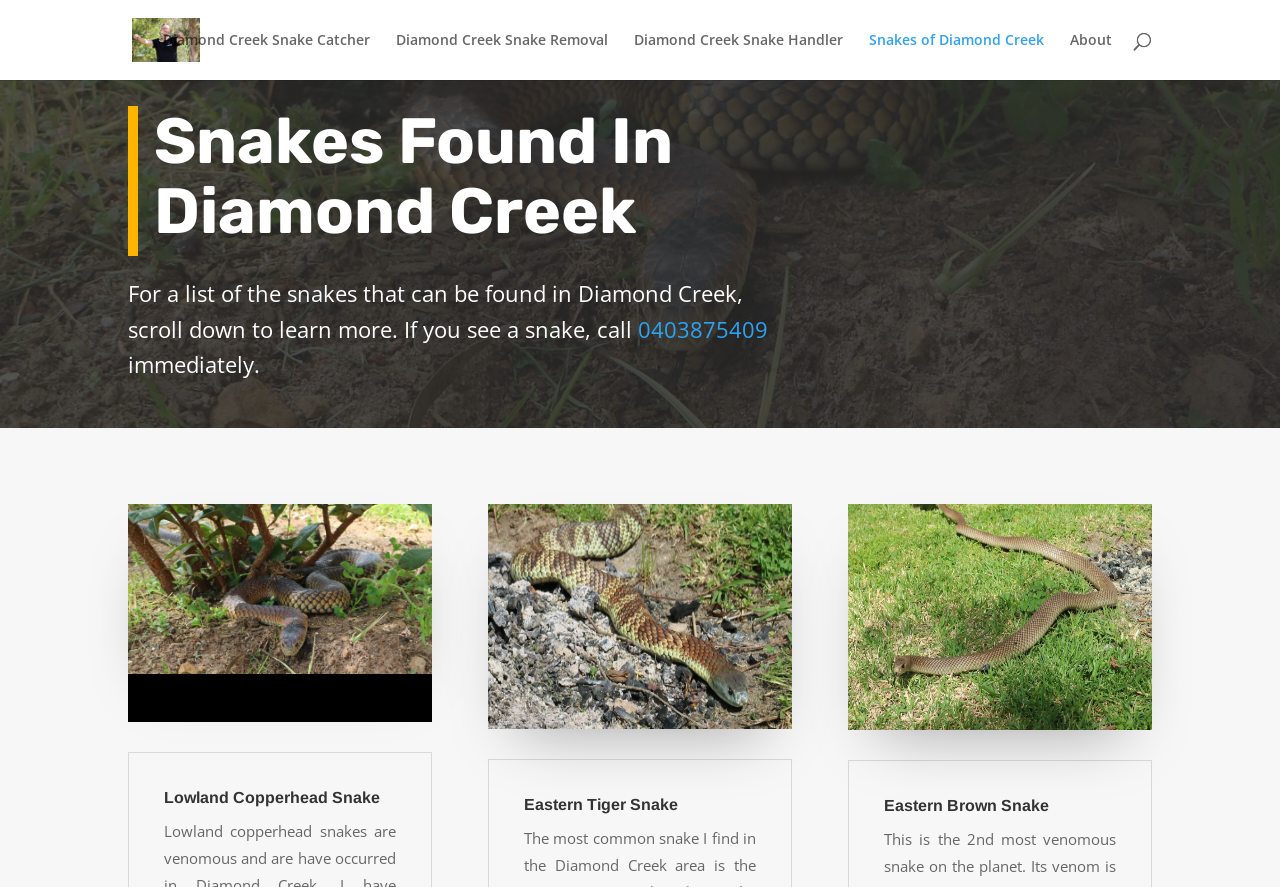What is the phone number to call for snake removal?
From the screenshot, supply a one-word or short-phrase answer.

0403875409